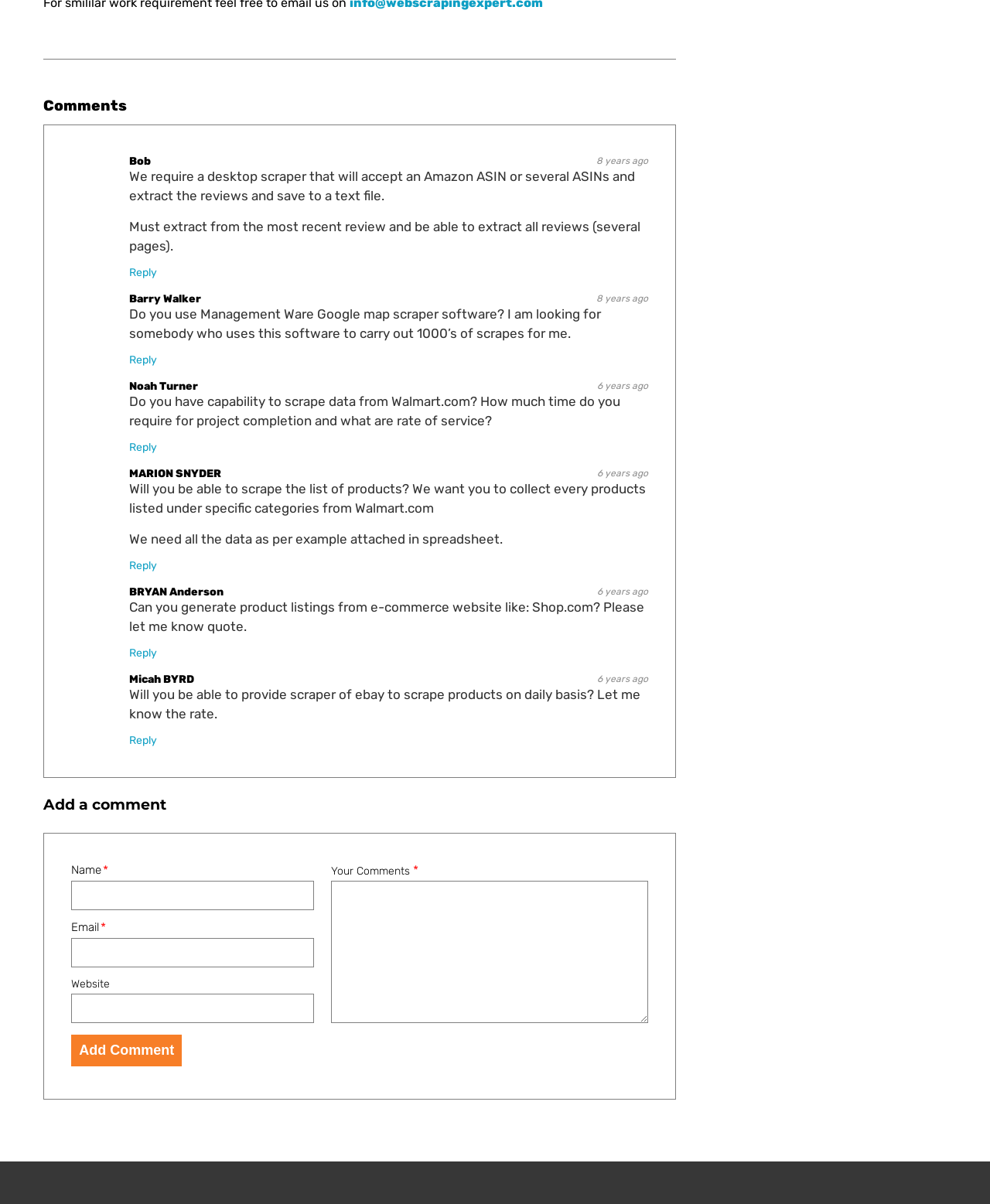Mark the bounding box of the element that matches the following description: "May (4)".

None